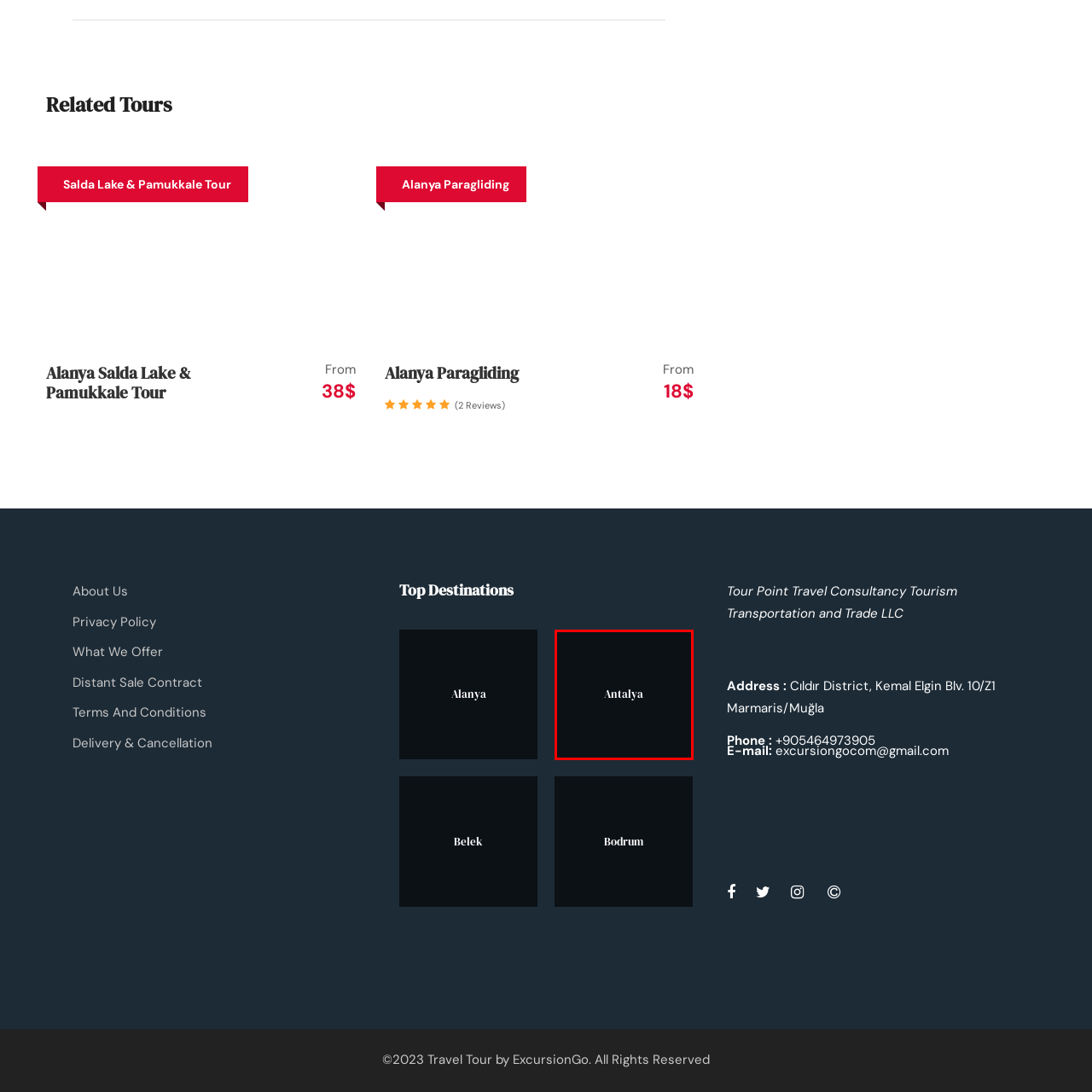Please analyze the image enclosed within the red bounding box and provide a comprehensive answer to the following question based on the image: What is the background color of the image?

The image features the word 'Antalya' displayed prominently against a dark background, which provides a clear contrast to the text.